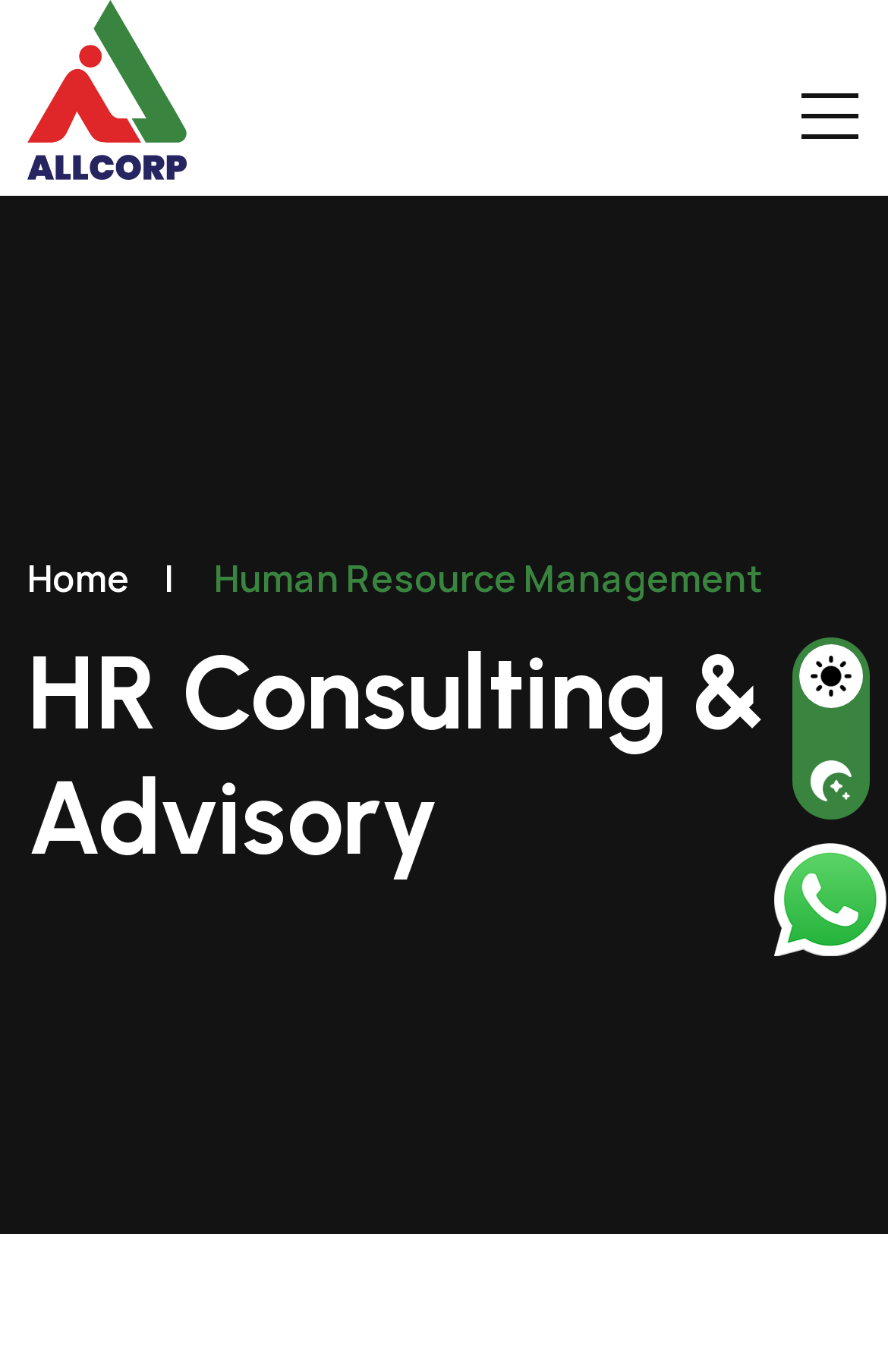How many links are there in the top navigation bar?
Analyze the image and provide a thorough answer to the question.

I counted the links in the top navigation bar by looking at the y-coordinates of the links. The links with y-coordinates close to 0 are likely to be in the top navigation bar. I found three links with y-coordinates around 0, which are the 'Home' link, the '|' link, and the 'Human Resource Management' link.